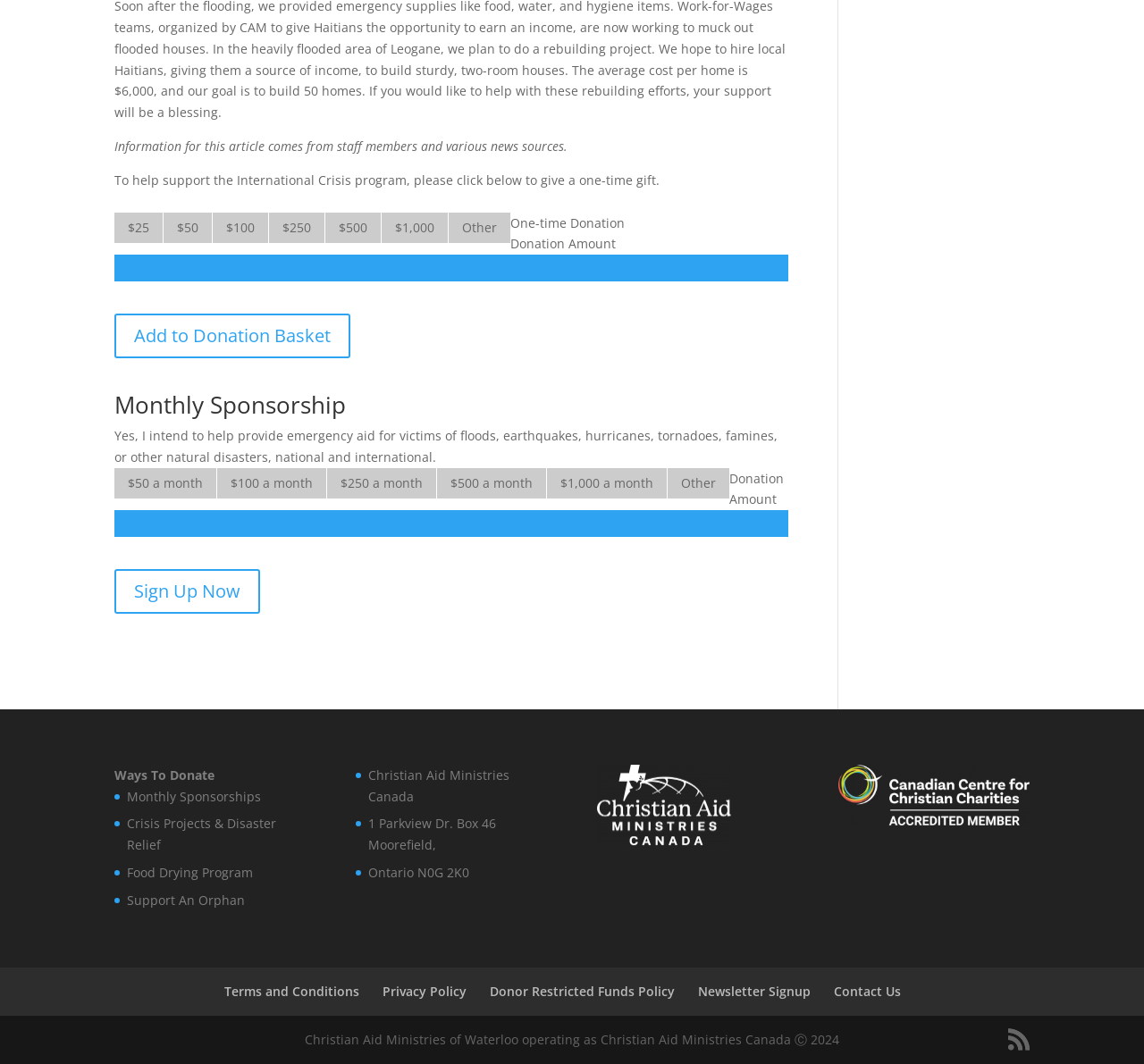What is the purpose of the 'One-time Donation' section?
Please give a detailed and thorough answer to the question, covering all relevant points.

The 'One-time Donation' section is a part of the webpage that allows users to make a one-time donation to the International Crisis program. It provides various donation amount options, including $25, $50, $100, $250, $500, $1,000, and 'Other', which suggests that users can enter a custom amount. The section also includes a 'Donation Amount' label and a 'Add to Donation Basket' button, indicating that users can add their selected donation amount to a basket.